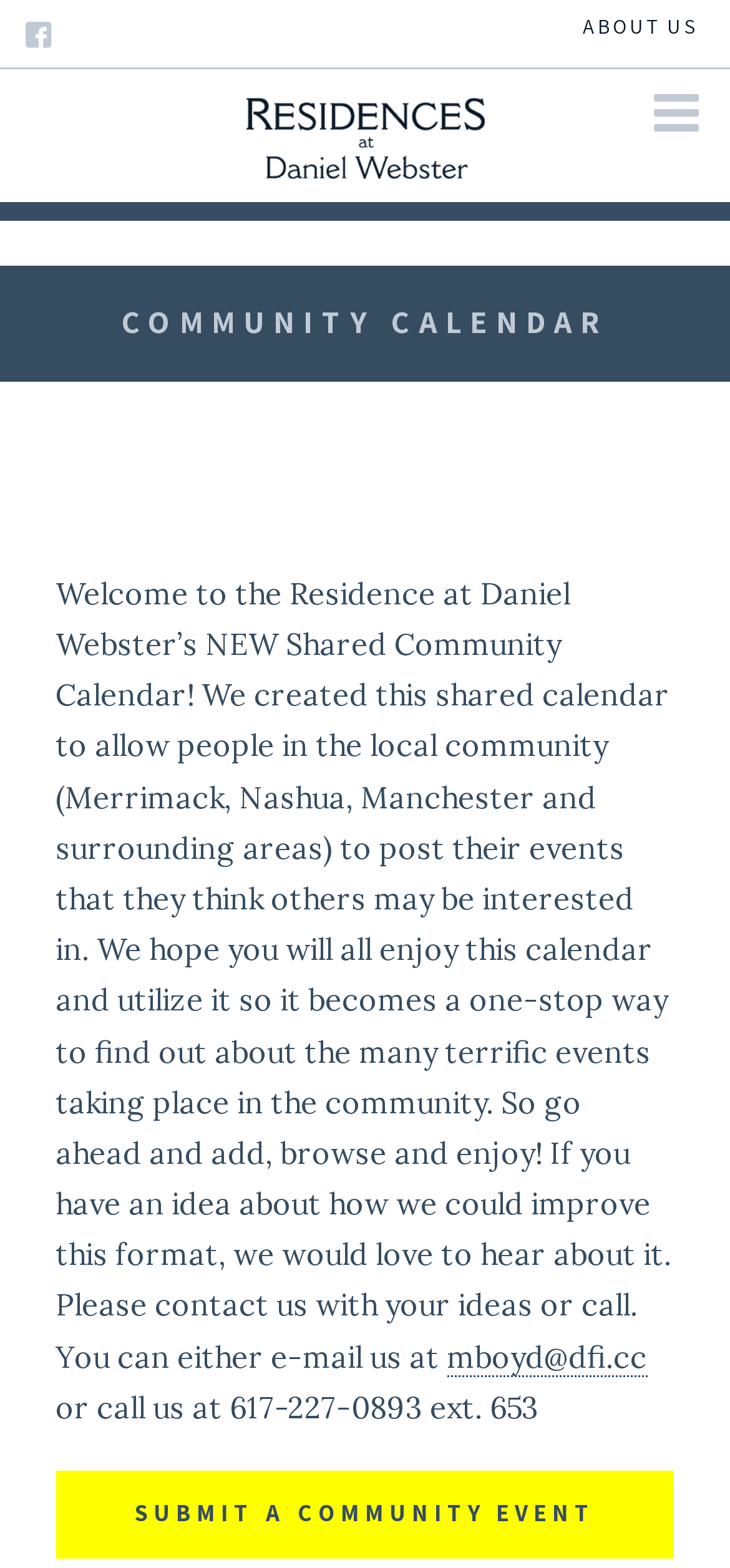Using the information in the image, could you please answer the following question in detail:
What is the contact email for suggestions?

I found the answer by looking at the link element with the text 'mboyd@dfi.cc' which is located in the middle of the page, and is likely the contact email for suggestions or ideas on how to improve the community calendar.